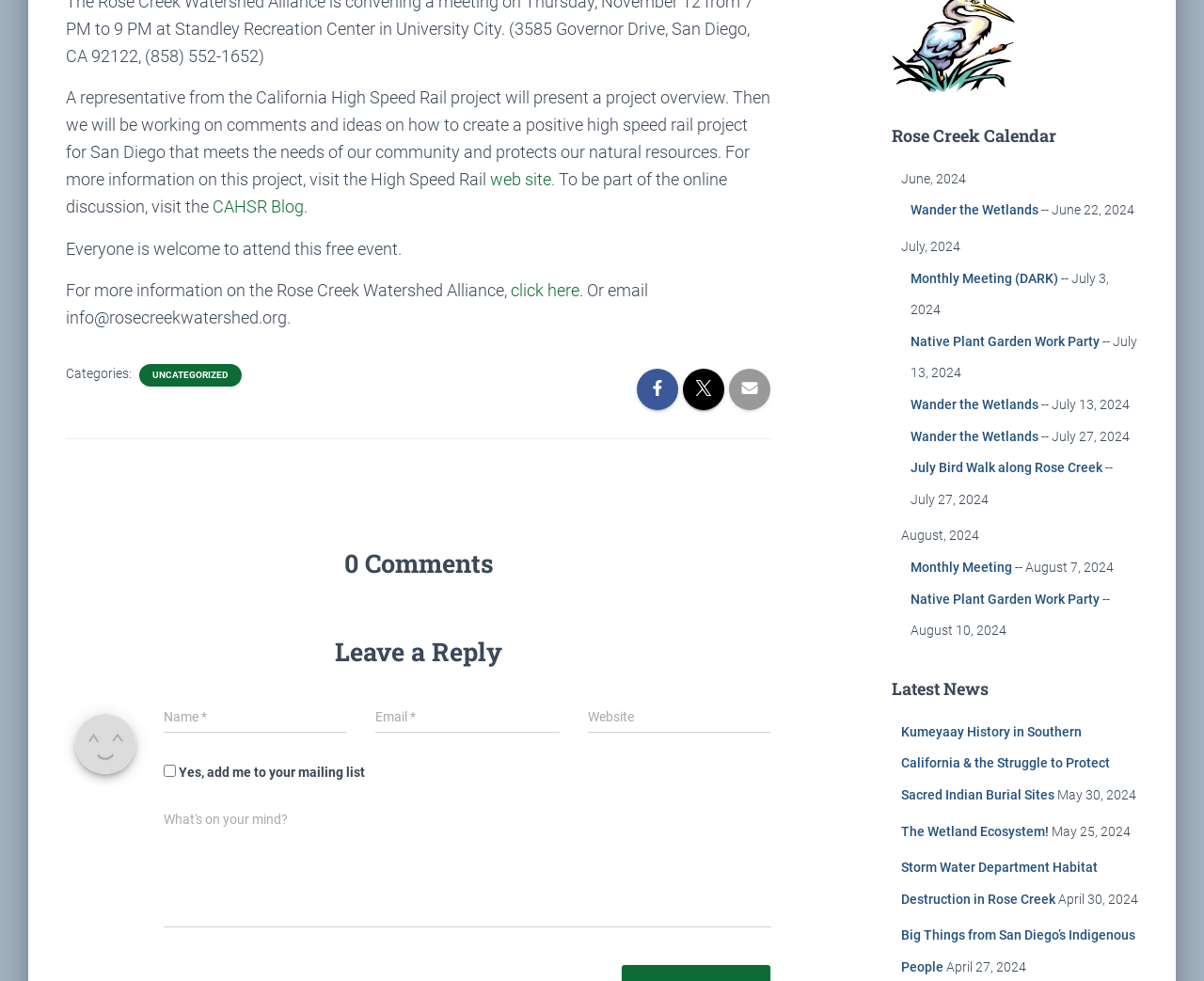Locate the UI element described as follows: "parent_node: Name * name="author"". Return the bounding box coordinates as four float numbers between 0 and 1 in the order [left, top, right, bottom].

[0.136, 0.714, 0.289, 0.748]